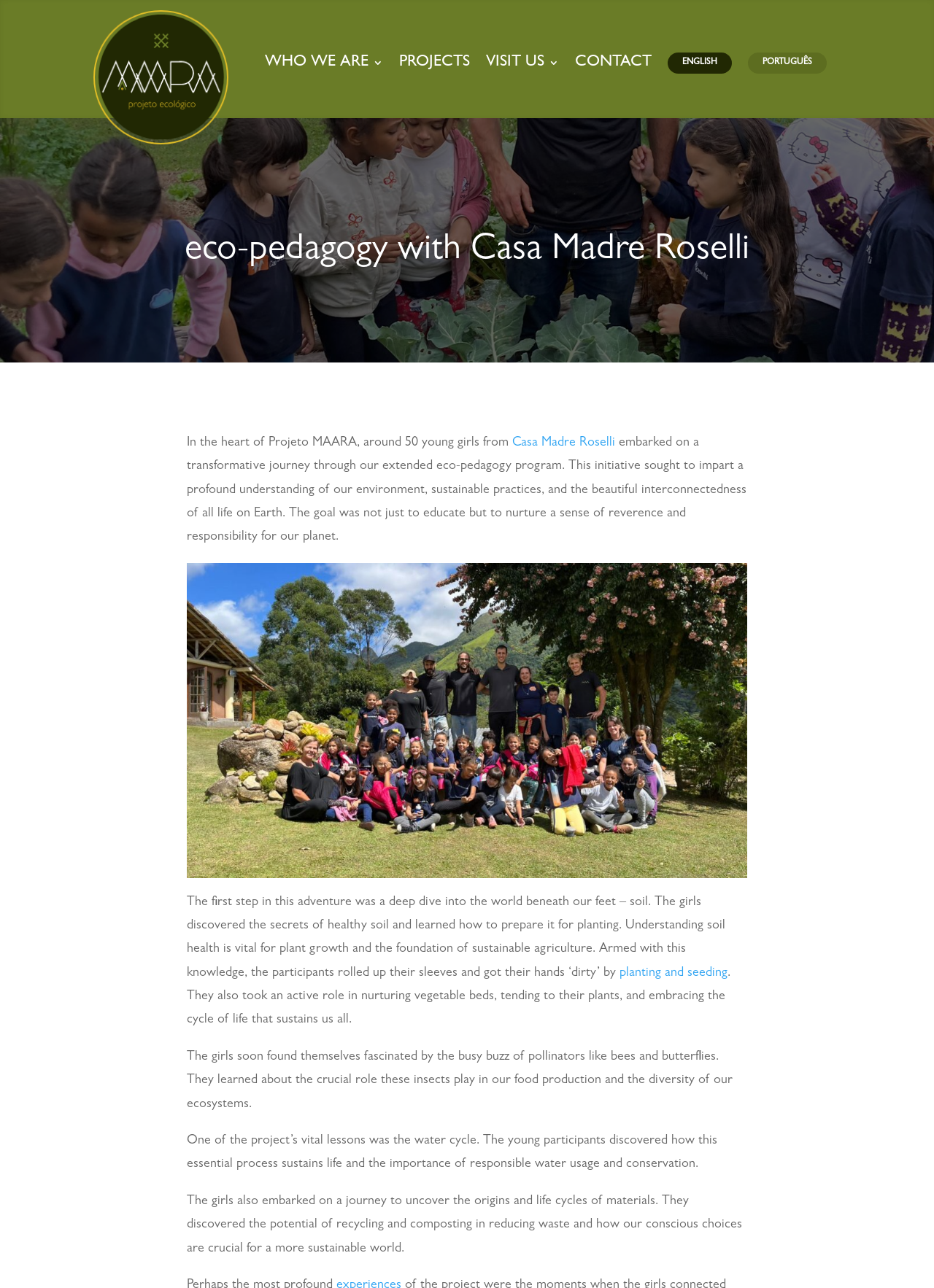Bounding box coordinates are specified in the format (top-left x, top-left y, bottom-right x, bottom-right y). All values are floating point numbers bounded between 0 and 1. Please provide the bounding box coordinate of the region this sentence describes: planting and seeding

[0.663, 0.751, 0.779, 0.761]